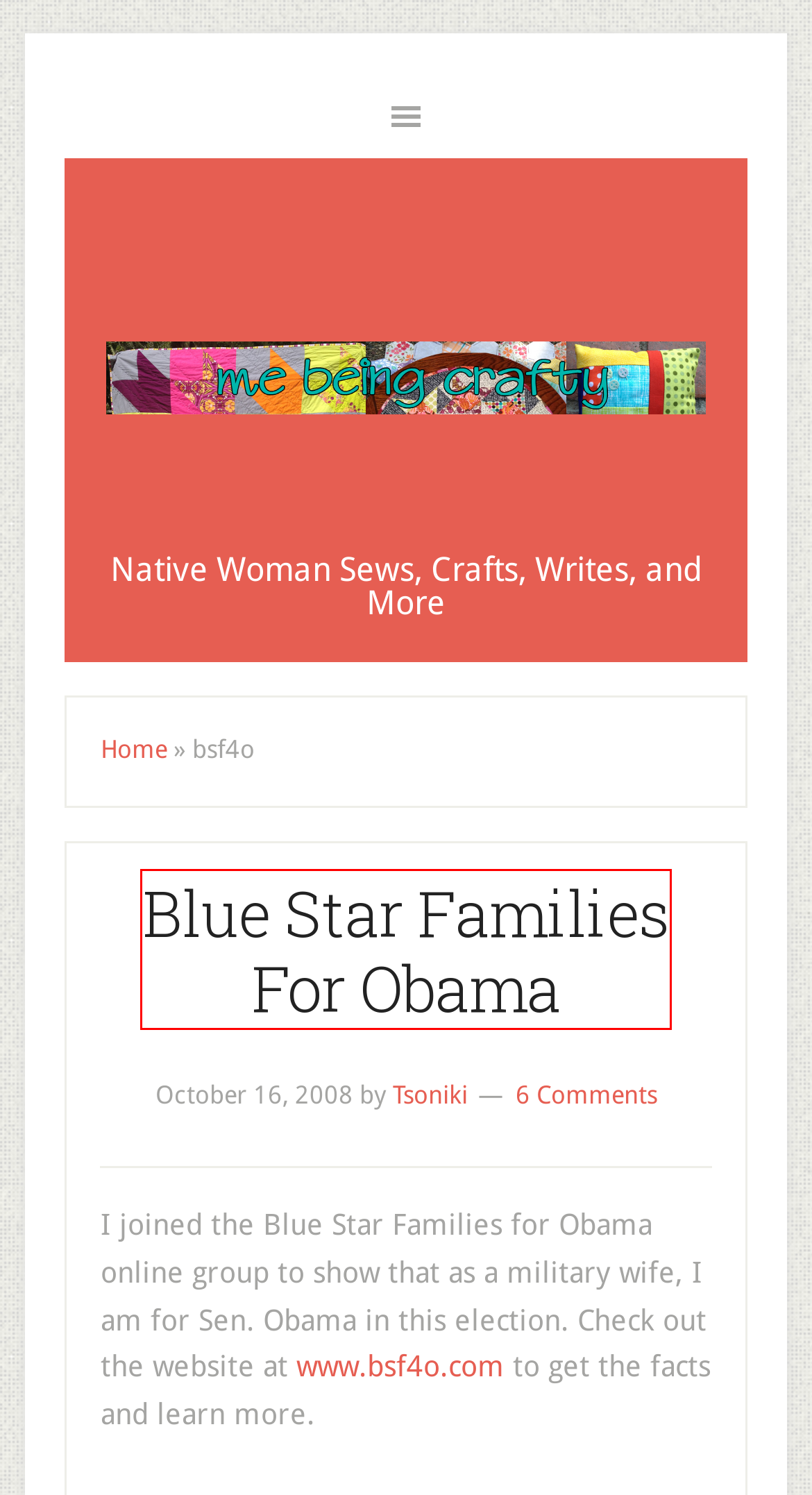You have a screenshot of a webpage where a red bounding box highlights a specific UI element. Identify the description that best matches the resulting webpage after the highlighted element is clicked. The choices are:
A. Blue Star Families For Obama -
B. An Update On Us in Accra, Ghana, during a Pandemic -
C. Craft Gift Ideas Archives -
D. Tsoniki, Author at
E. Sewing/Quilting Archives -
F. Fun Links Archives -
G. Blog Posts -
H. Tutorial Archives -

A